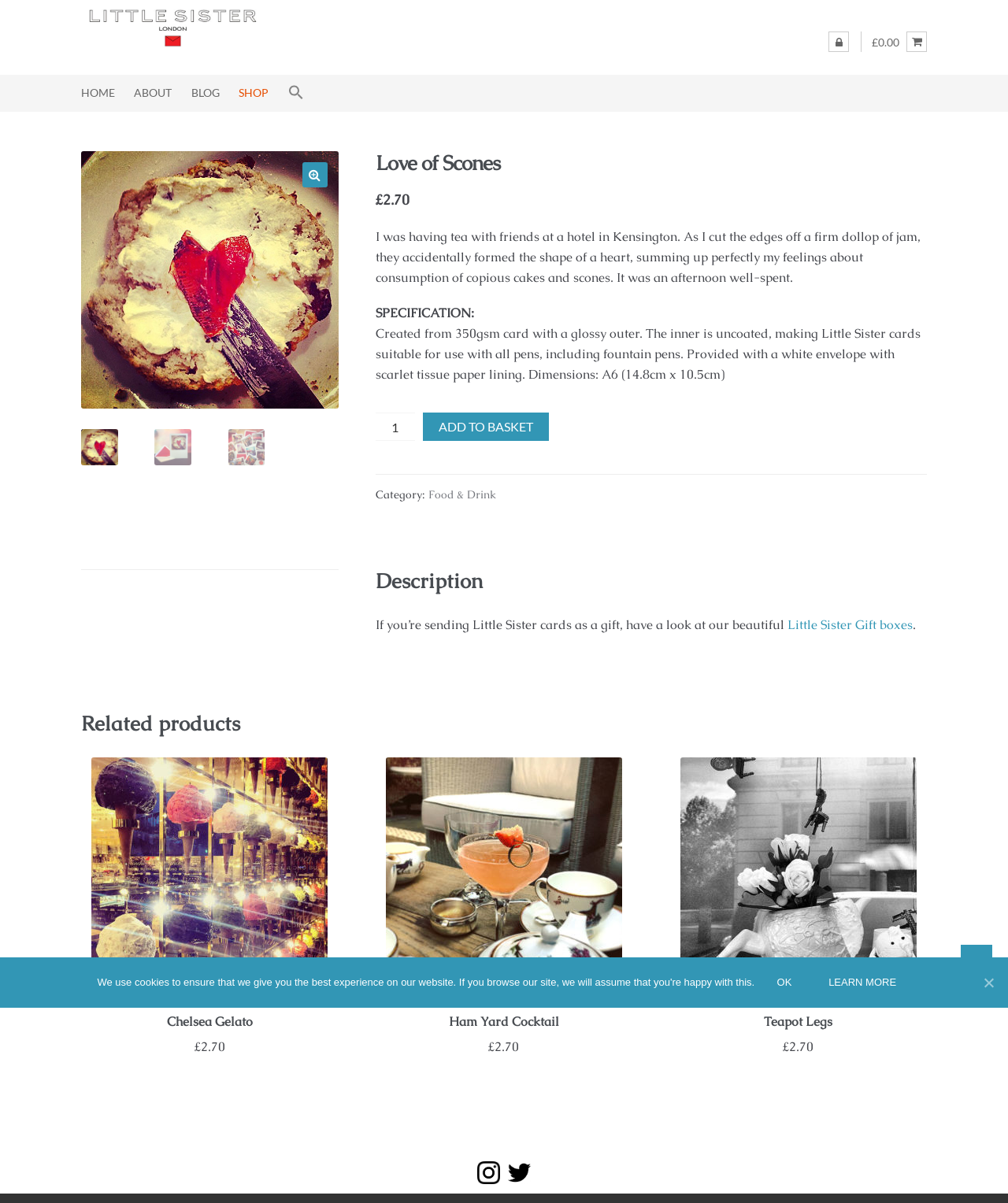Using the webpage screenshot and the element description Add to basket, determine the bounding box coordinates. Specify the coordinates in the format (top-left x, top-left y, bottom-right x, bottom-right y) with values ranging from 0 to 1.

[0.42, 0.343, 0.545, 0.367]